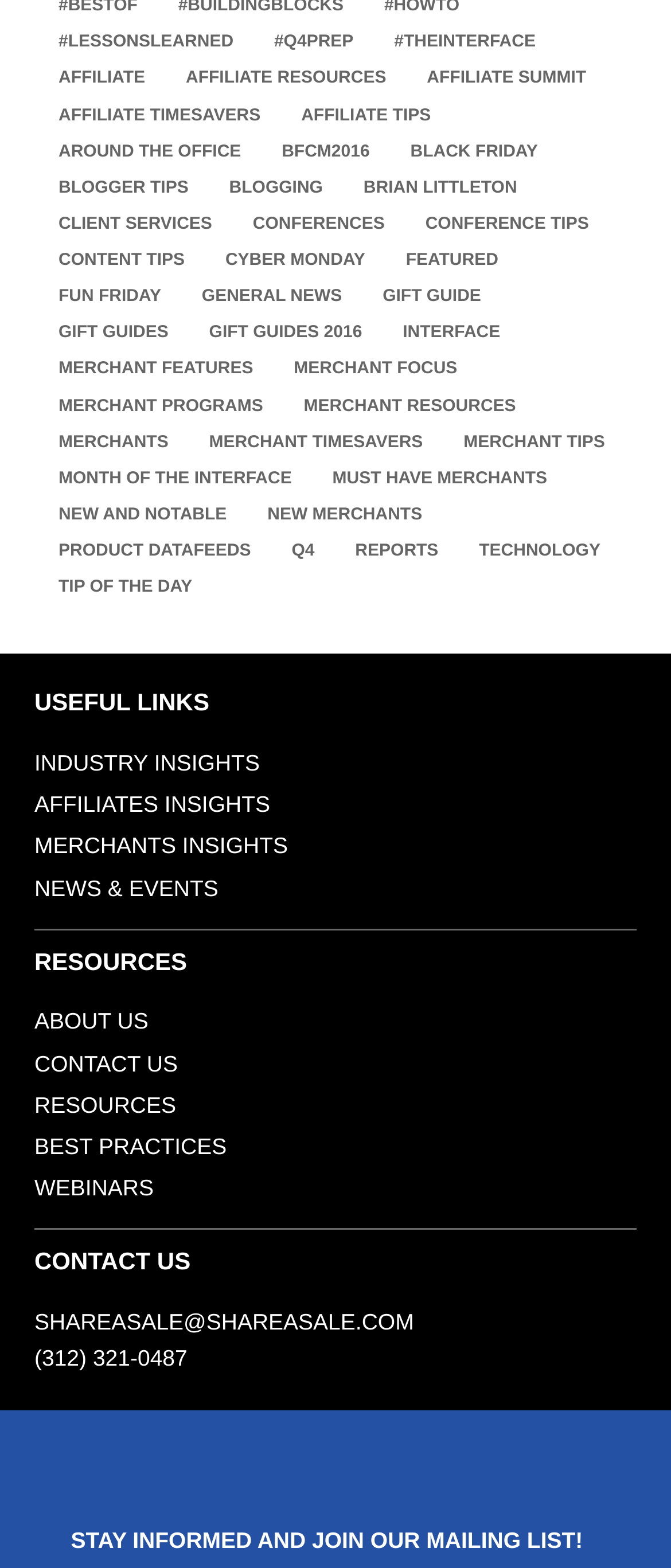Specify the bounding box coordinates for the region that must be clicked to perform the given instruction: "Read Blogger Tips".

[0.051, 0.112, 0.296, 0.128]